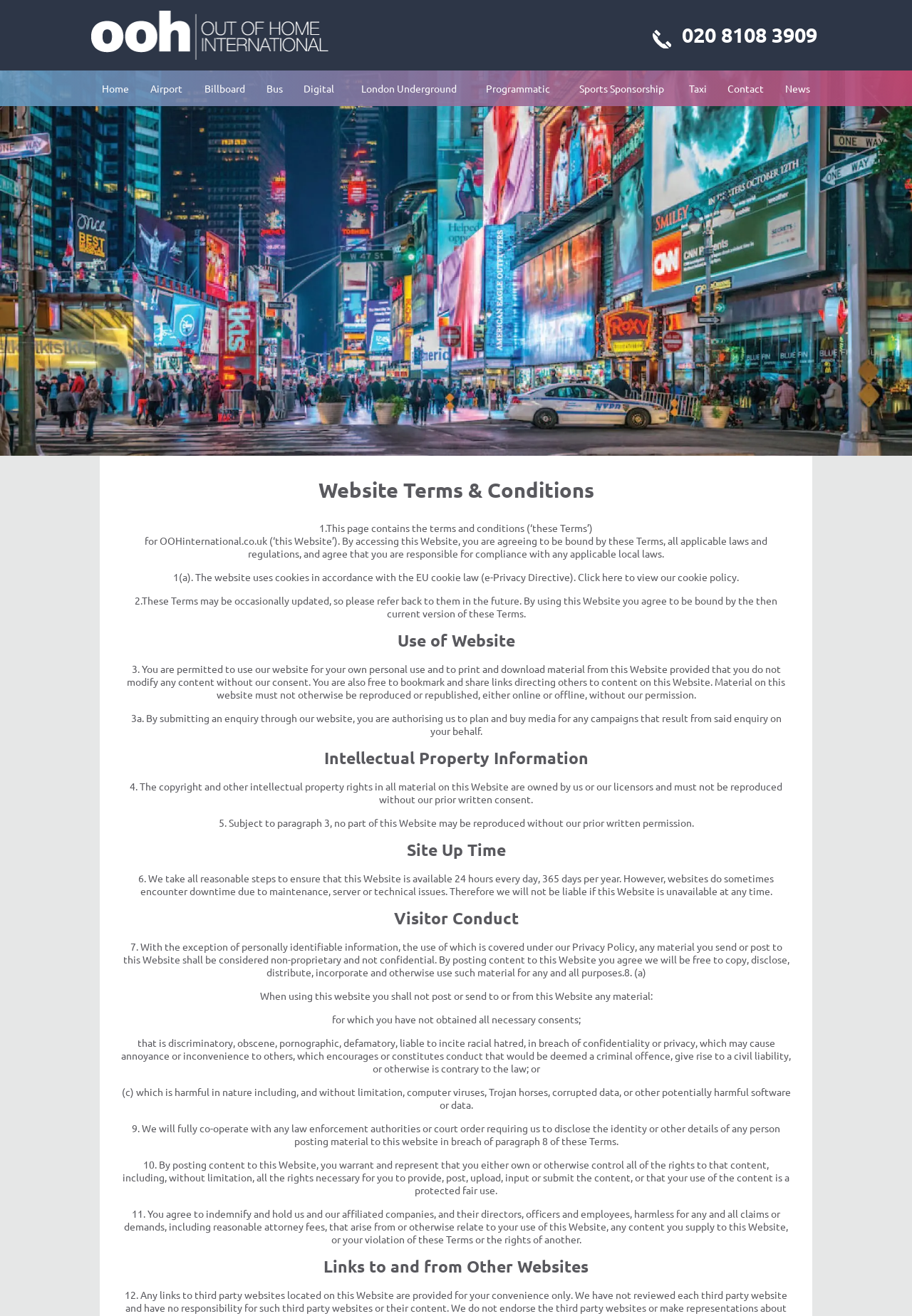Identify the bounding box coordinates of the element to click to follow this instruction: 'Click on the link 'How to Launch Your Retirement Through Private Lending''. Ensure the coordinates are four float values between 0 and 1, provided as [left, top, right, bottom].

None